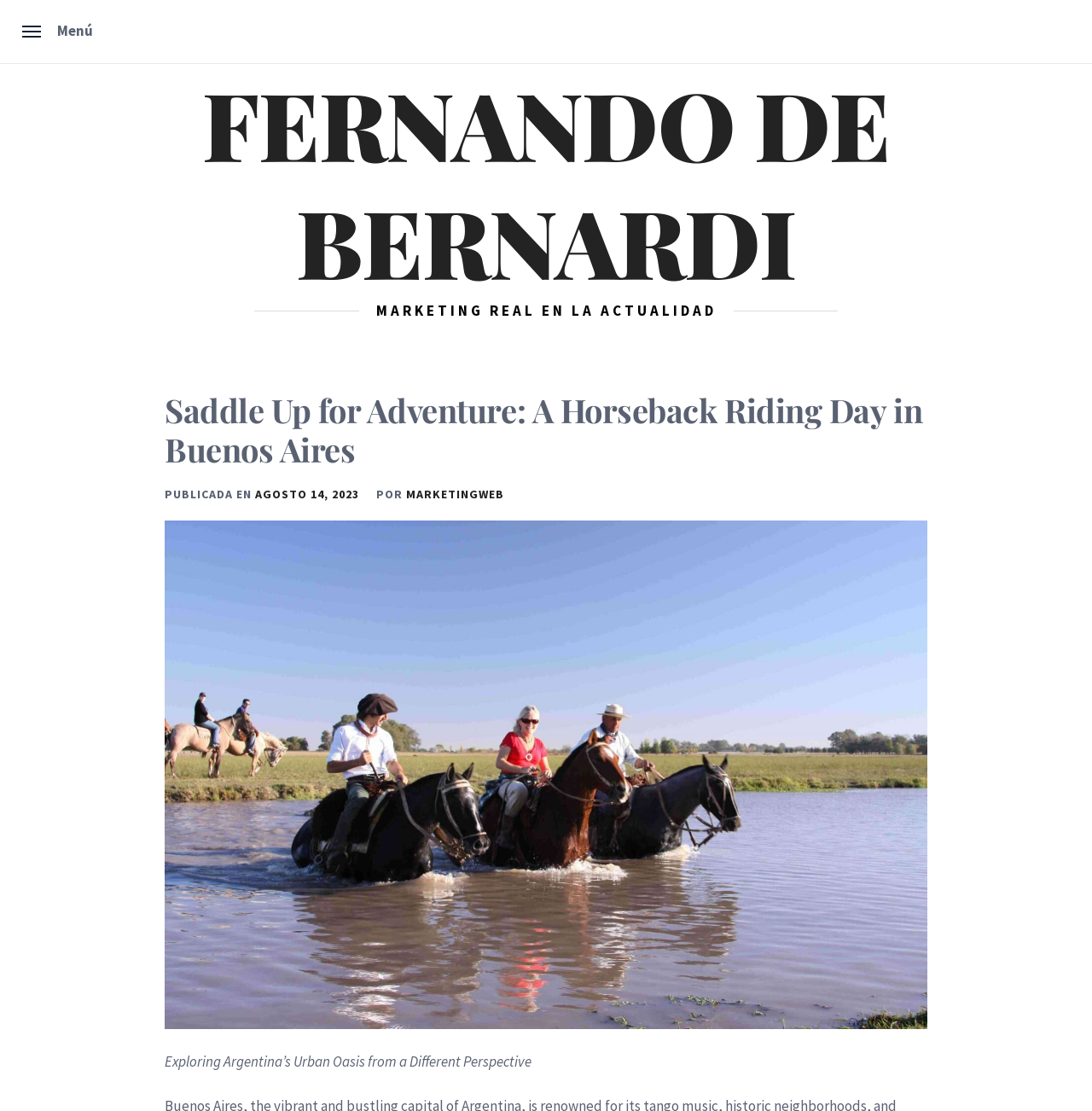Identify the bounding box coordinates for the UI element described as follows: agosto 14, 2023. Use the format (top-left x, top-left y, bottom-right x, bottom-right y) and ensure all values are floating point numbers between 0 and 1.

[0.234, 0.438, 0.329, 0.451]